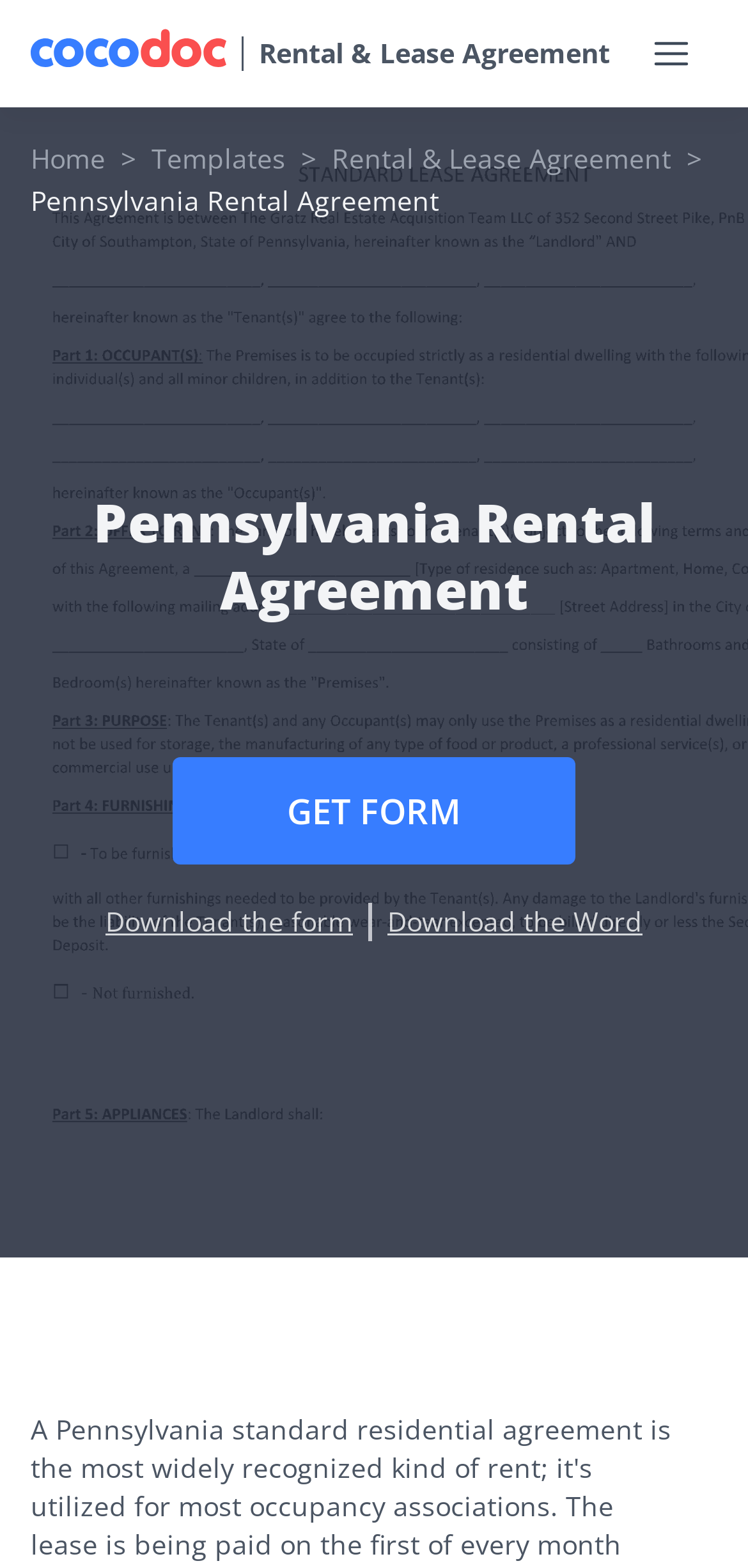Identify the bounding box coordinates for the UI element described as: "Download the form".

[0.121, 0.575, 0.492, 0.6]